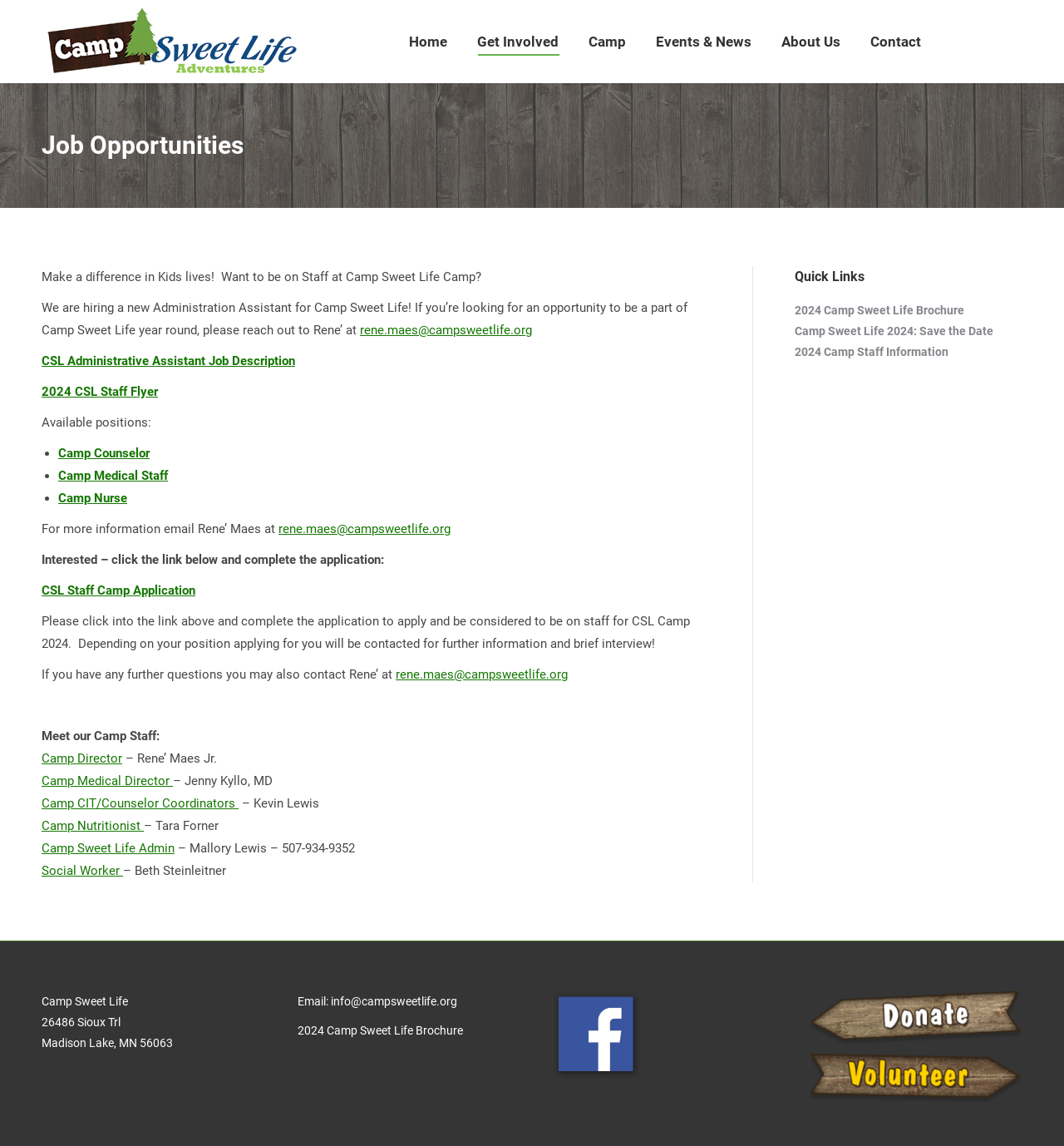Bounding box coordinates are specified in the format (top-left x, top-left y, bottom-right x, bottom-right y). All values are floating point numbers bounded between 0 and 1. Please provide the bounding box coordinate of the region this sentence describes: About Us

[0.731, 0.013, 0.793, 0.06]